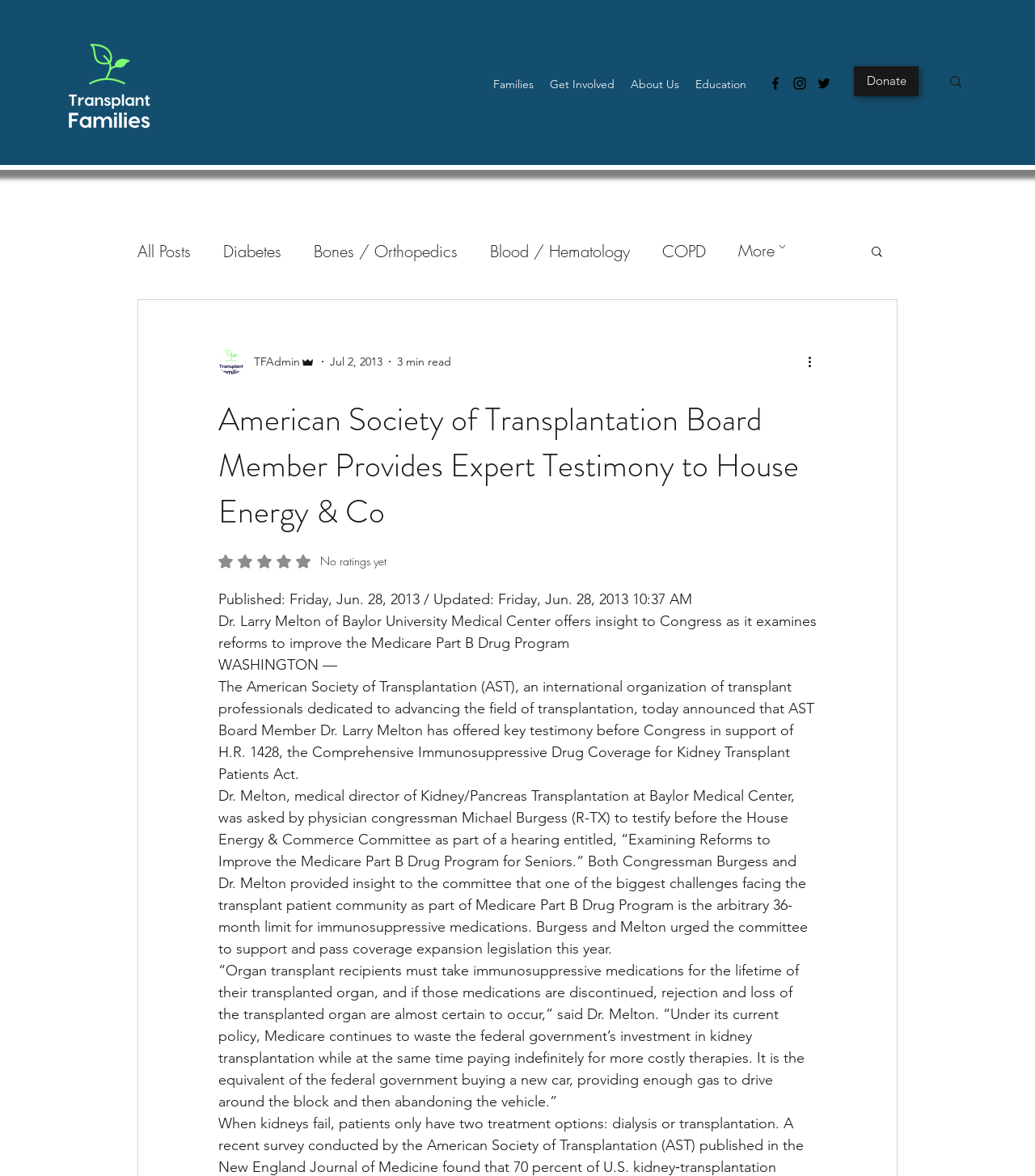Explain in detail what you observe on this webpage.

This webpage appears to be an article from the American Society of Transplantation, with a focus on Dr. Larry Melton's testimony to Congress regarding reforms to improve the Medicare Part B Drug Program. 

At the top left of the page, there is a logo of Transplant Families. Below it, there is a navigation menu with links to "Families", "Get Involved", "About Us", and "Education". 

On the top right, there are social media links to Facebook, Instagram, and Twitter, represented by their respective icons. Next to these icons, there is a "Donate" button. 

Below the navigation menu, there is a search bar with a magnifying glass icon. 

The main content of the page is divided into two sections. On the left, there is a sidebar with links to various categories, including "All Posts", "Diabetes", "Bones / Orthopedics", "Blood / Hematology", and "COPD". 

On the right, there is the main article, which includes a heading, "American Society of Transplantation Board Member Provides Expert Testimony to House Energy & Co". Below the heading, there is a photo of the writer, TFAdmin Admin, along with the date "Jul 2, 2013" and a "3 min read" indicator. 

The article itself is a lengthy text that discusses Dr. Melton's testimony to Congress, including quotes from him. The text is divided into several paragraphs, with a "More actions" button at the bottom. 

At the very bottom of the page, there is an iframe with a Wix Chat widget.